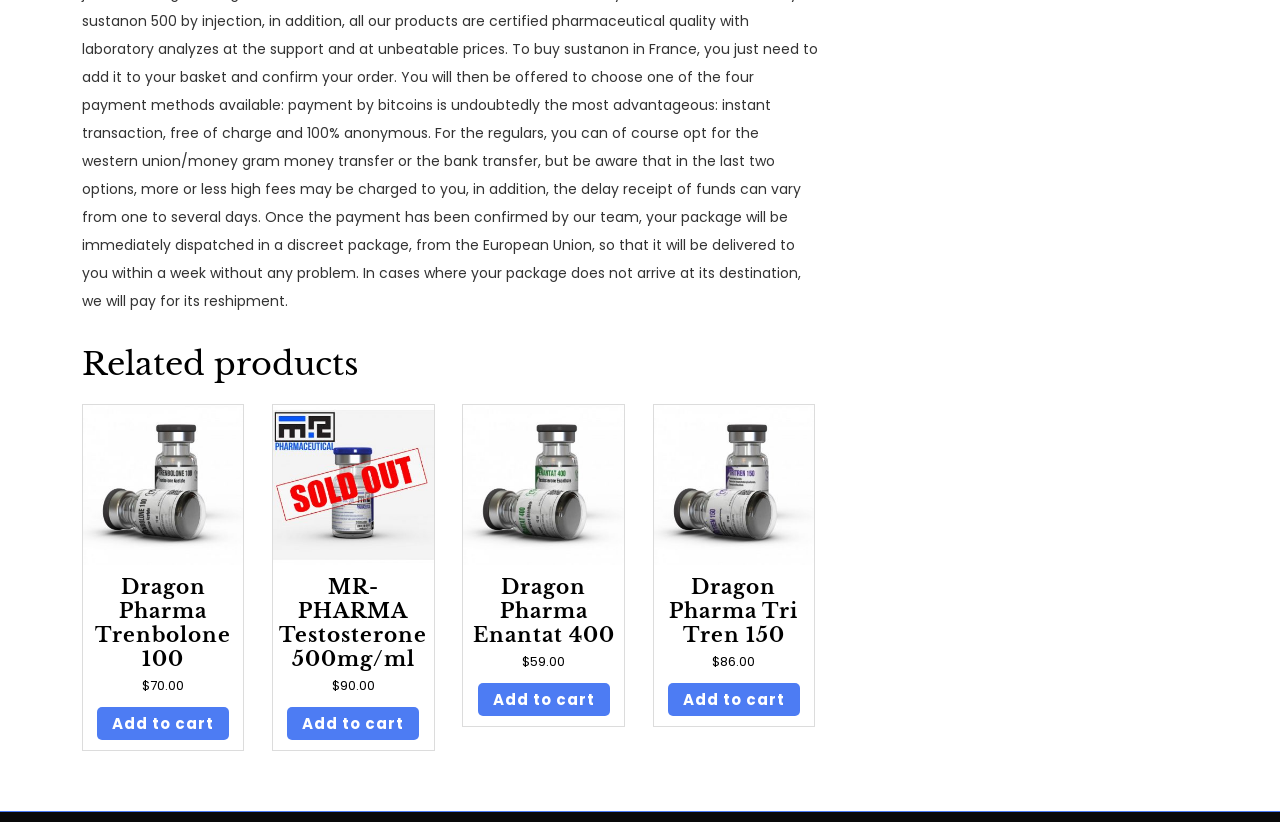Provide the bounding box coordinates of the UI element this sentence describes: "Dragon Pharma Enantat 400 $59.00".

[0.362, 0.492, 0.487, 0.864]